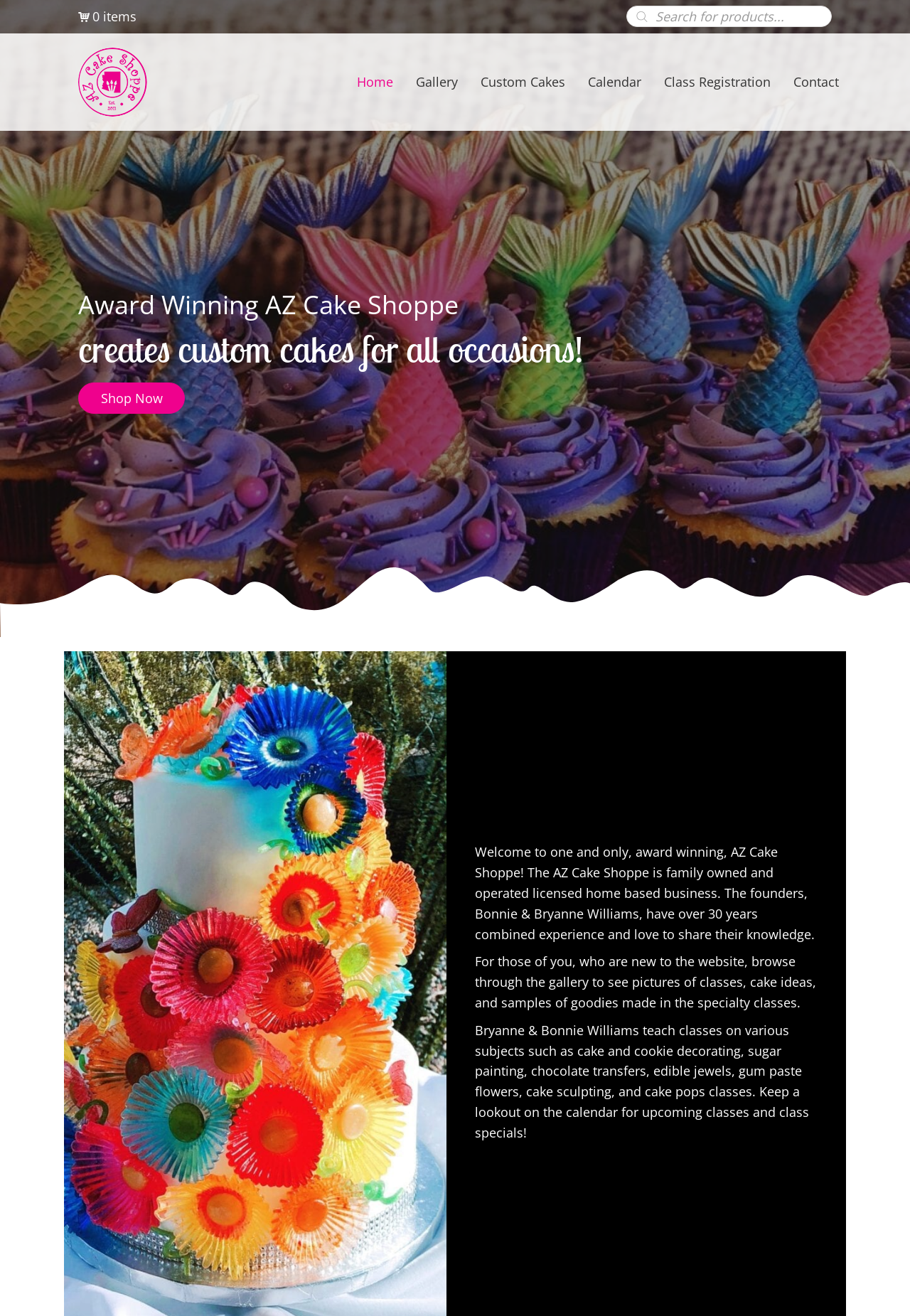Determine which piece of text is the heading of the webpage and provide it.

creates custom cakes for all occasions!